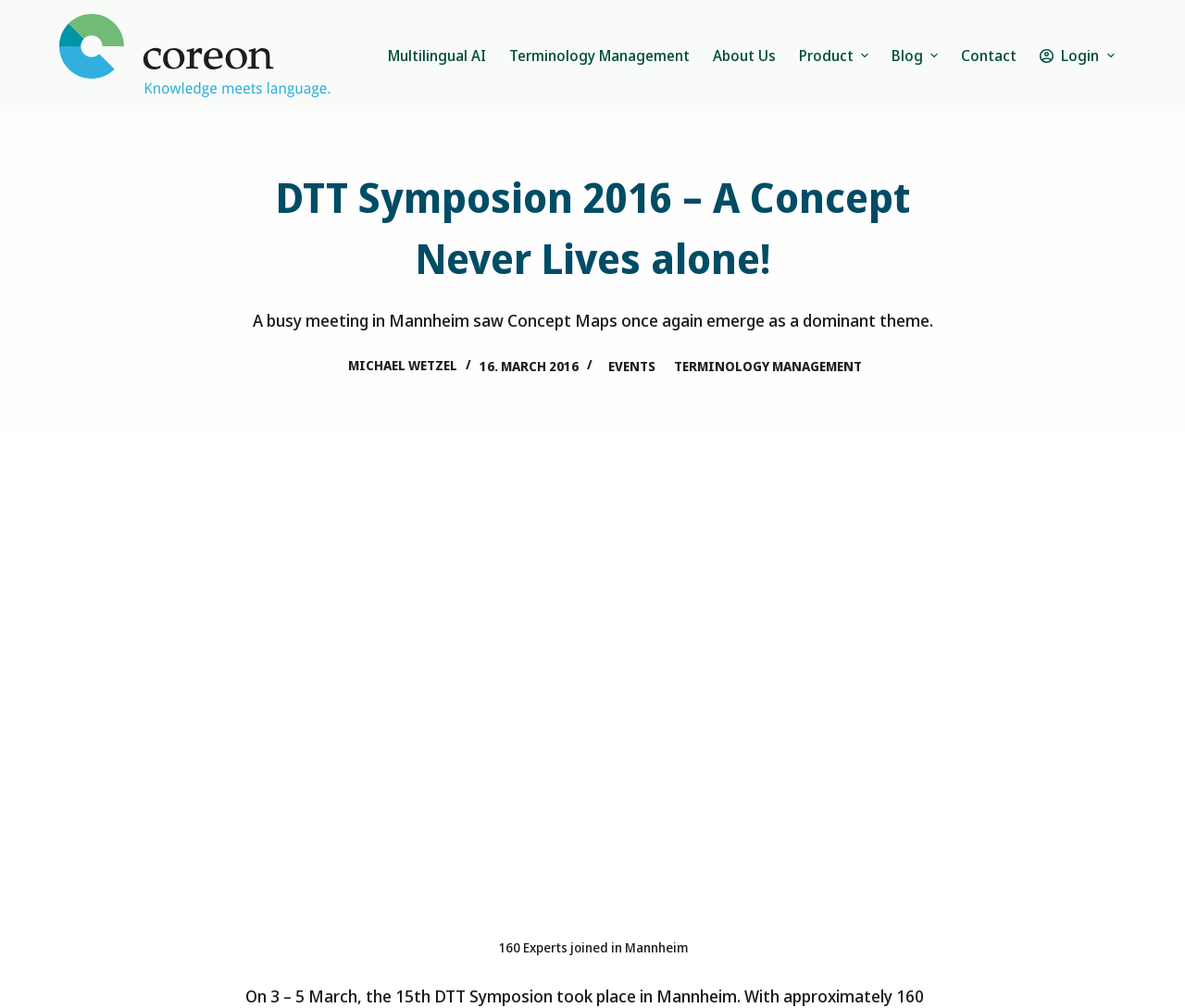Identify the bounding box coordinates of the clickable region necessary to fulfill the following instruction: "Subscribe to the newsletter". The bounding box coordinates should be four float numbers between 0 and 1, i.e., [left, top, right, bottom].

None